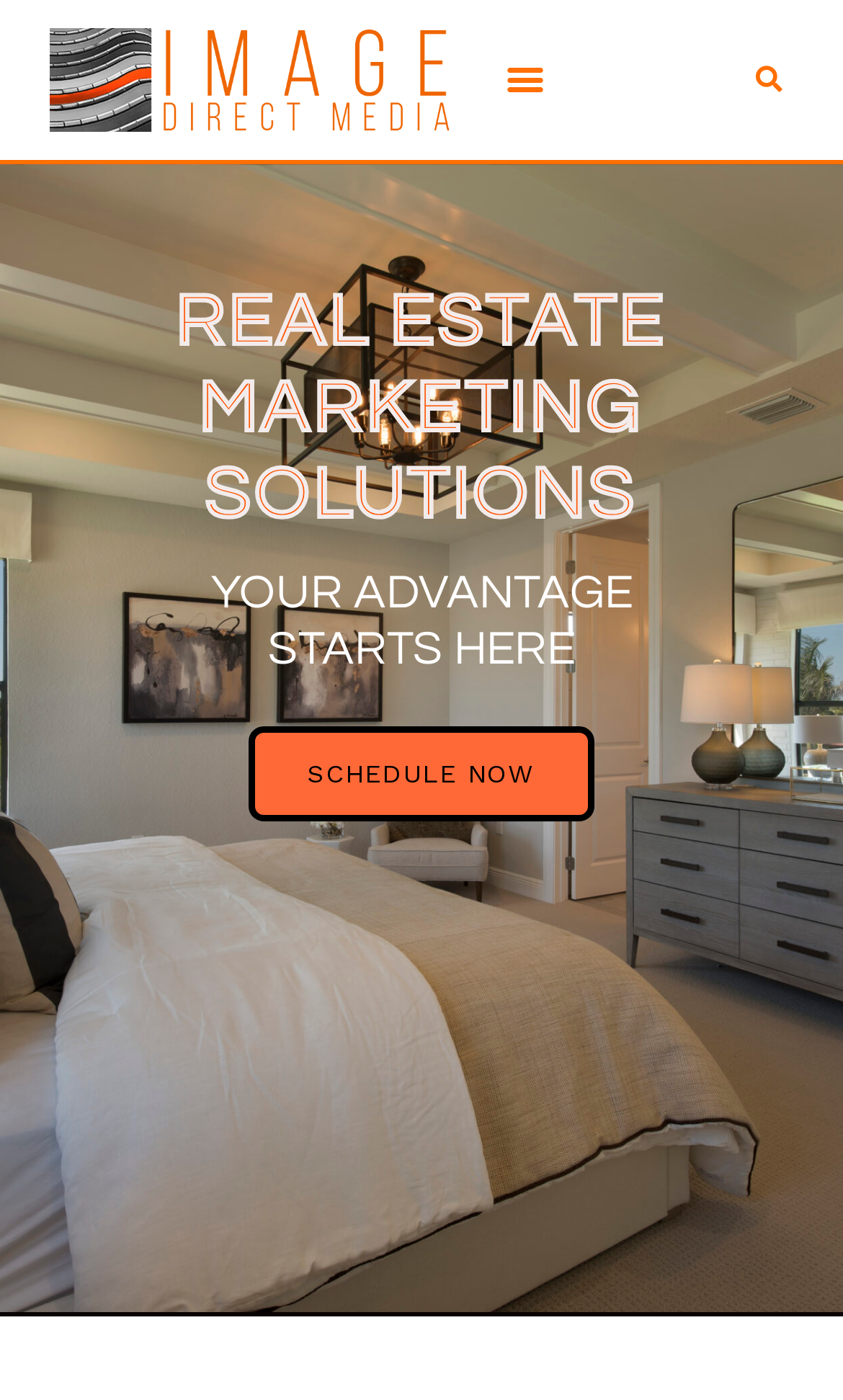Please provide a comprehensive answer to the question based on the screenshot: What is the purpose of the button on the top-right corner?

The button on the top-right corner has the text 'Menu Toggle' and is not expanded, indicating that it is used to toggle a menu or a navigation section on the webpage.